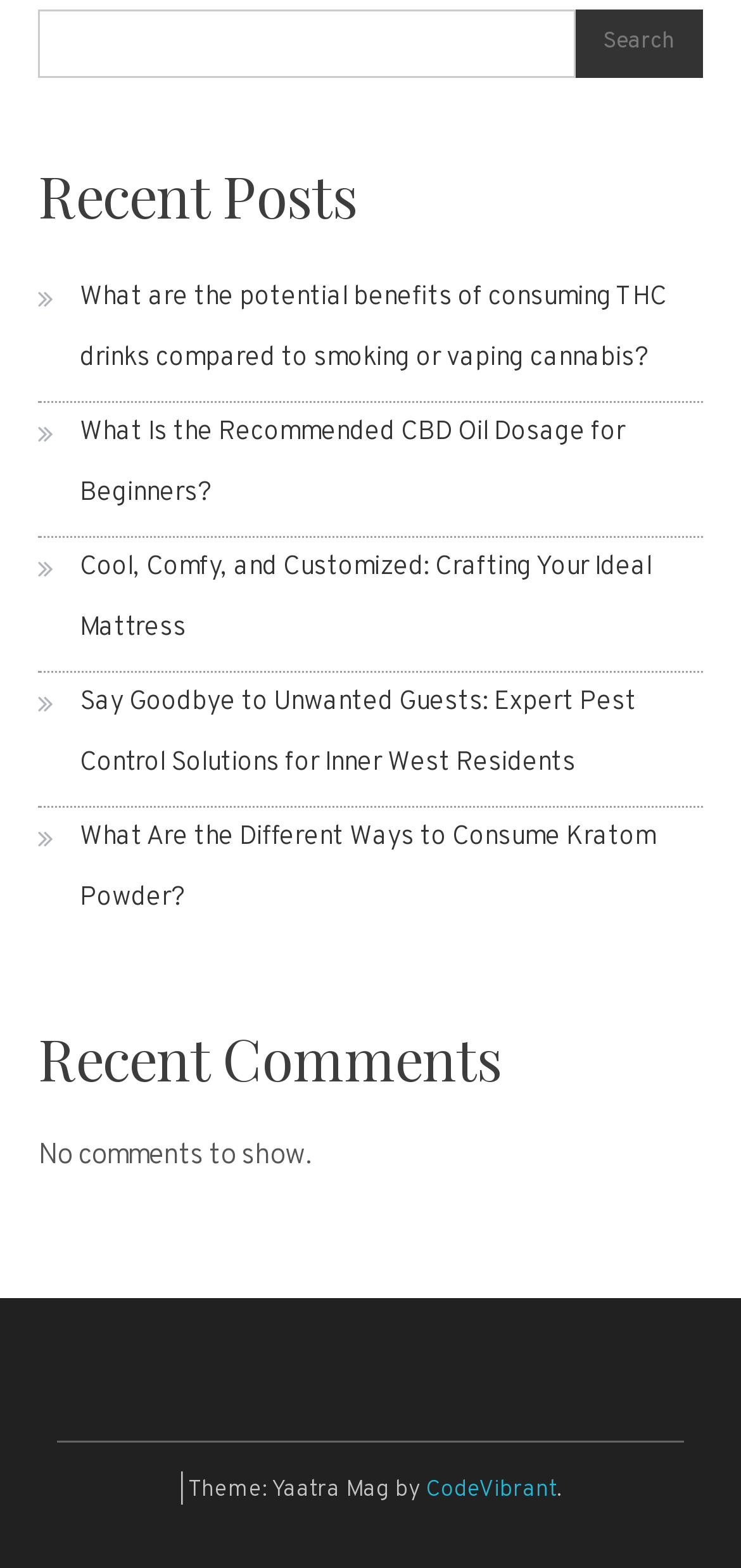How many links are under 'Recent Posts'?
Using the information from the image, answer the question thoroughly.

I counted the number of links under the 'Recent Posts' heading, which are 5 links with titles starting with ''.